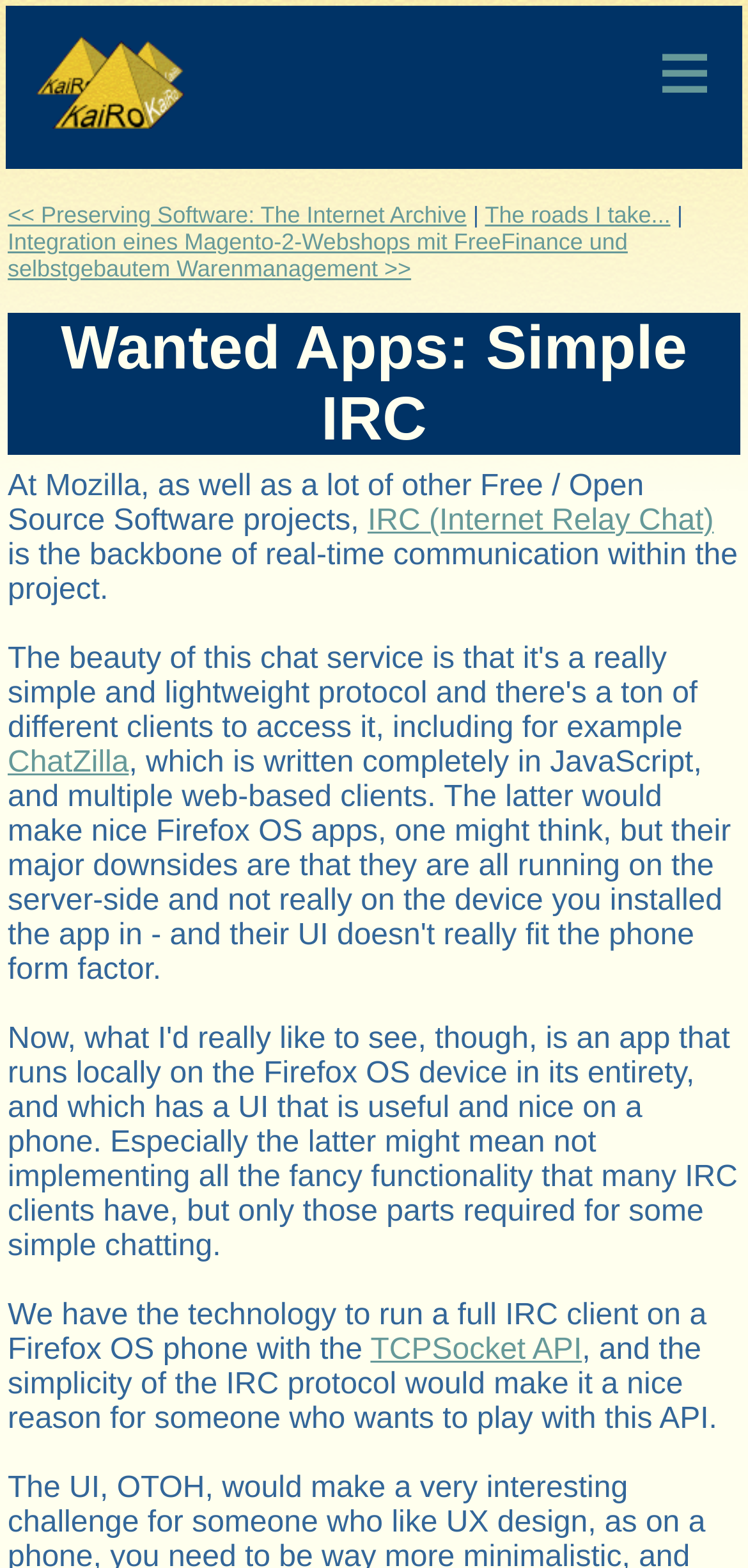Give a detailed account of the webpage.

The webpage is about KaiRo, with a prominent link to the website www.KaiRo.at at the top left, accompanied by a small image. At the top right, there is a button with an icon '≡' that controls a navigation menu. 

Below the button, there are several links to other web pages, including '<< Preserving Software: The Internet Archive', 'The roads I take...', and 'Integration eines Magento-2-Webshops mit FreeFinance und selbstgebautem Warenmanagement >>'. 

The main content of the webpage is headed by 'Wanted Apps: Simple IRC', which is a prominent heading at the top center of the page. Below the heading, there is a paragraph of text that discusses the importance of IRC (Internet Relay Chat) in real-time communication within open-source software projects. 

The text mentions IRC as the backbone of real-time communication and provides a link to 'IRC (Internet Relay Chat)'. Further down, there is a mention of ChatZilla, and another paragraph of text that discusses the possibility of running a full IRC client on a Firefox OS phone using the TCPSocket API, with a link to the API.